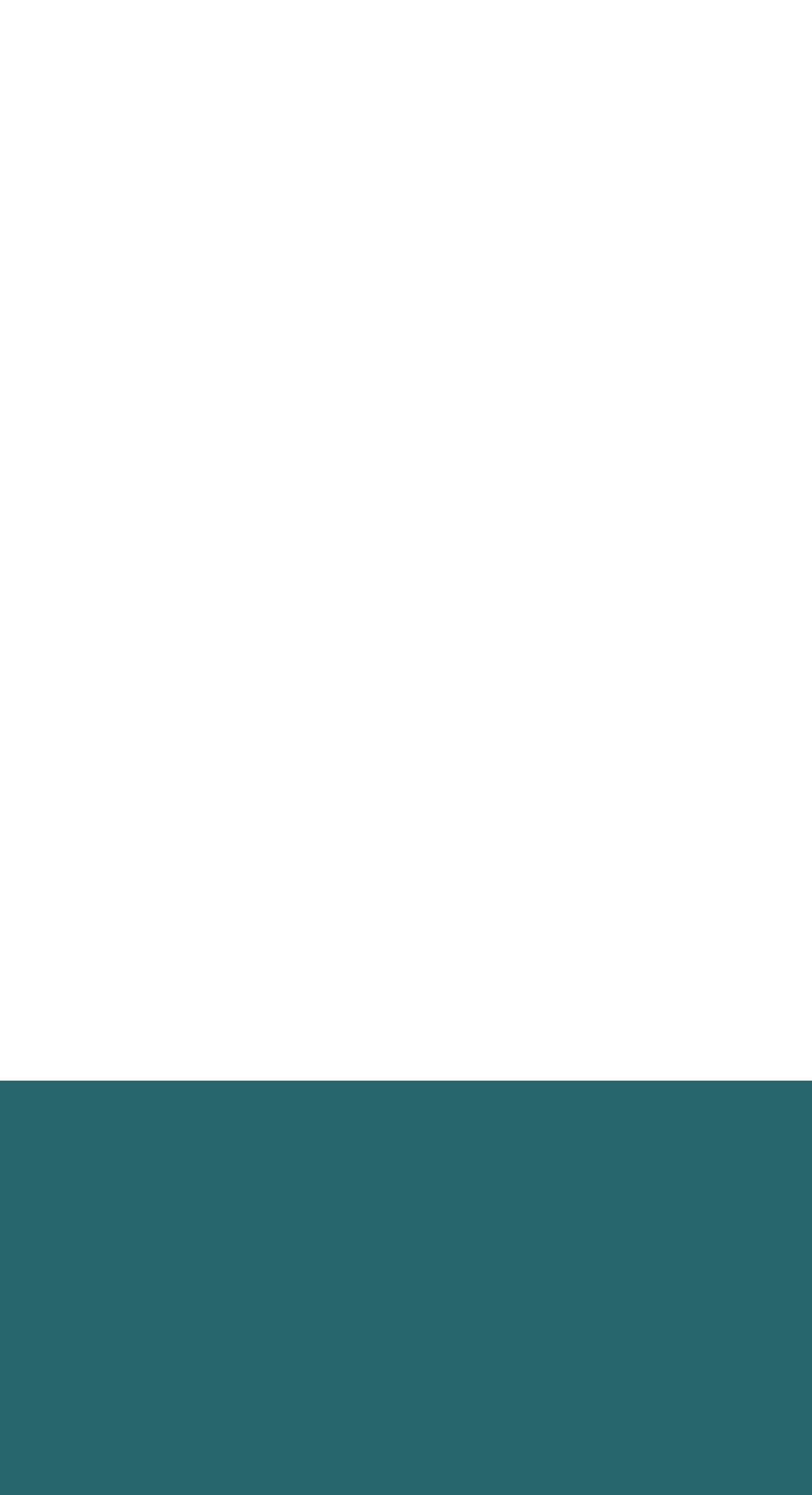What is the purpose of the 'SIGN UP' link?
Refer to the screenshot and deliver a thorough answer to the question presented.

The 'SIGN UP' link is located below the 'Stay Updated' heading, and the adjacent text explains that entering an email address and zip code will allow users to receive the newsletter, which includes articles and events about Jews around the world.